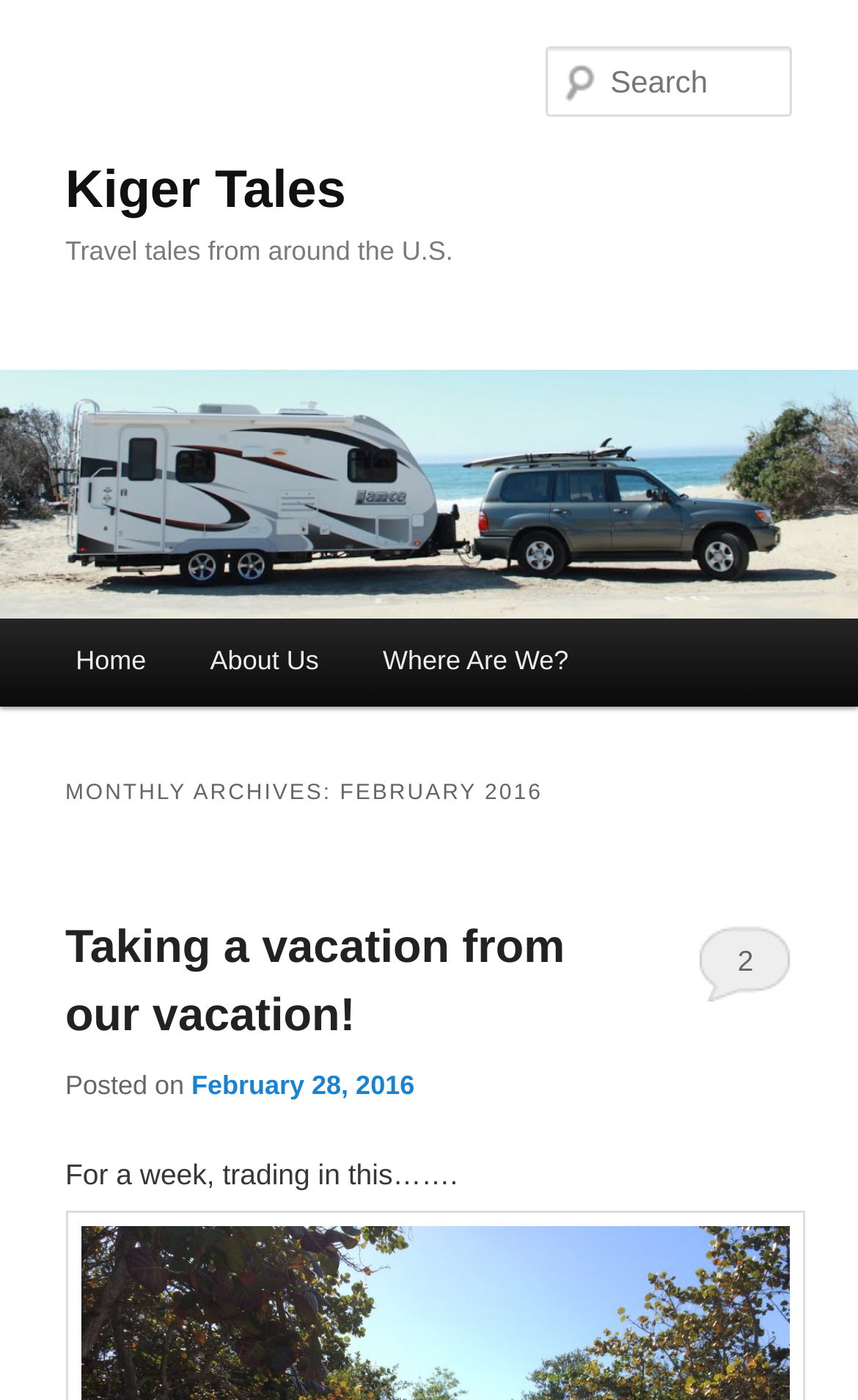How many links are in the main menu?
Examine the image closely and answer the question with as much detail as possible.

The main menu can be identified by the heading element that says 'Main menu'. Under this heading, there are three link elements, which are 'Home', 'About Us', and 'Where Are We?'. Therefore, there are three links in the main menu.